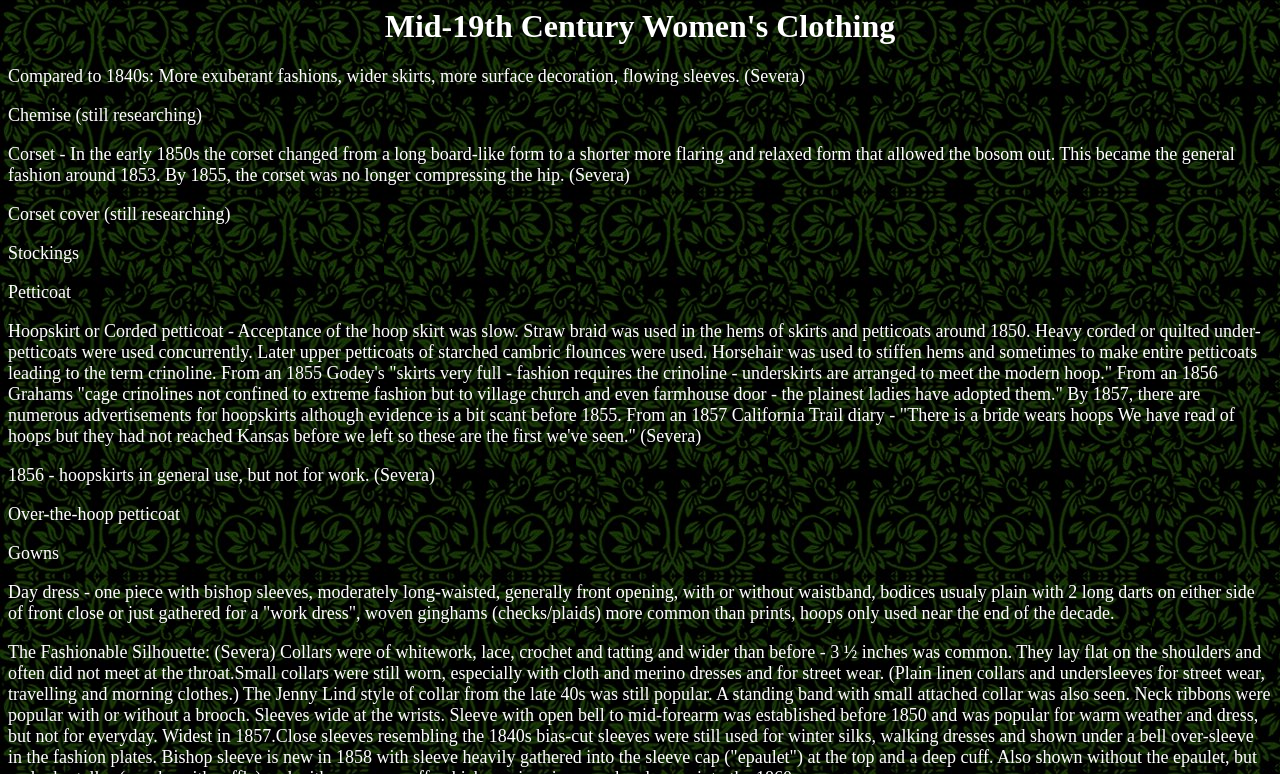Provide a brief response to the question using a single word or phrase: 
What is the main fashion trend in the 1850s?

More exuberant fashions